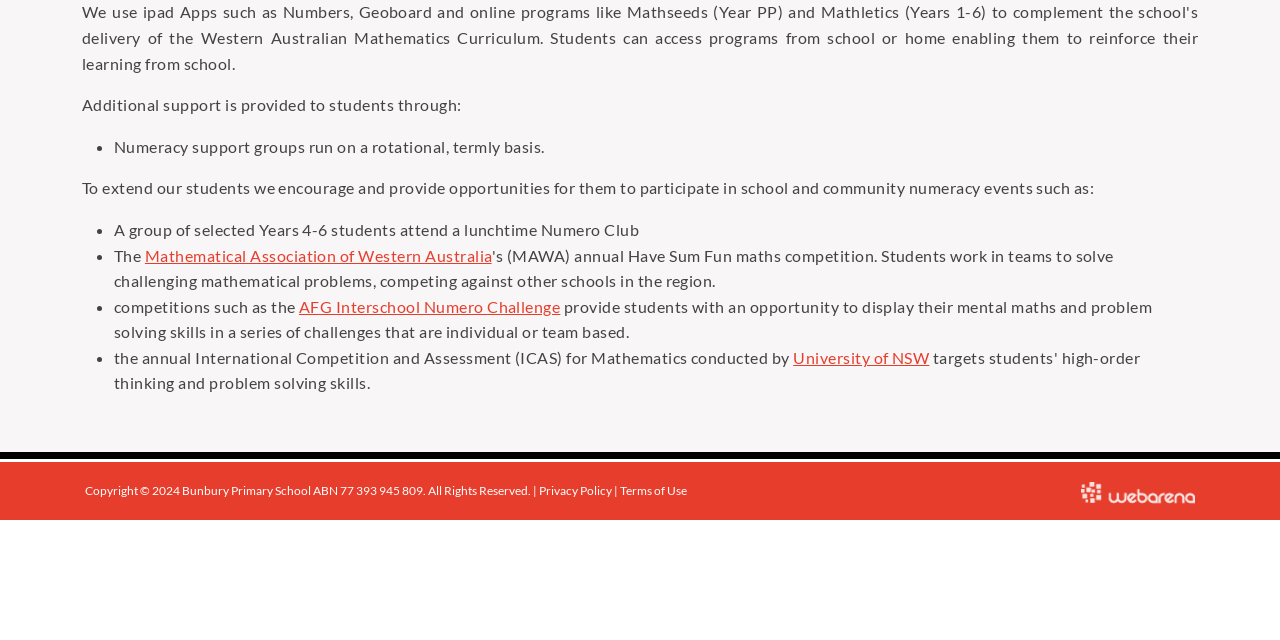Given the element description Terms of Use, specify the bounding box coordinates of the corresponding UI element in the format (top-left x, top-left y, bottom-right x, bottom-right y). All values must be between 0 and 1.

[0.484, 0.755, 0.537, 0.778]